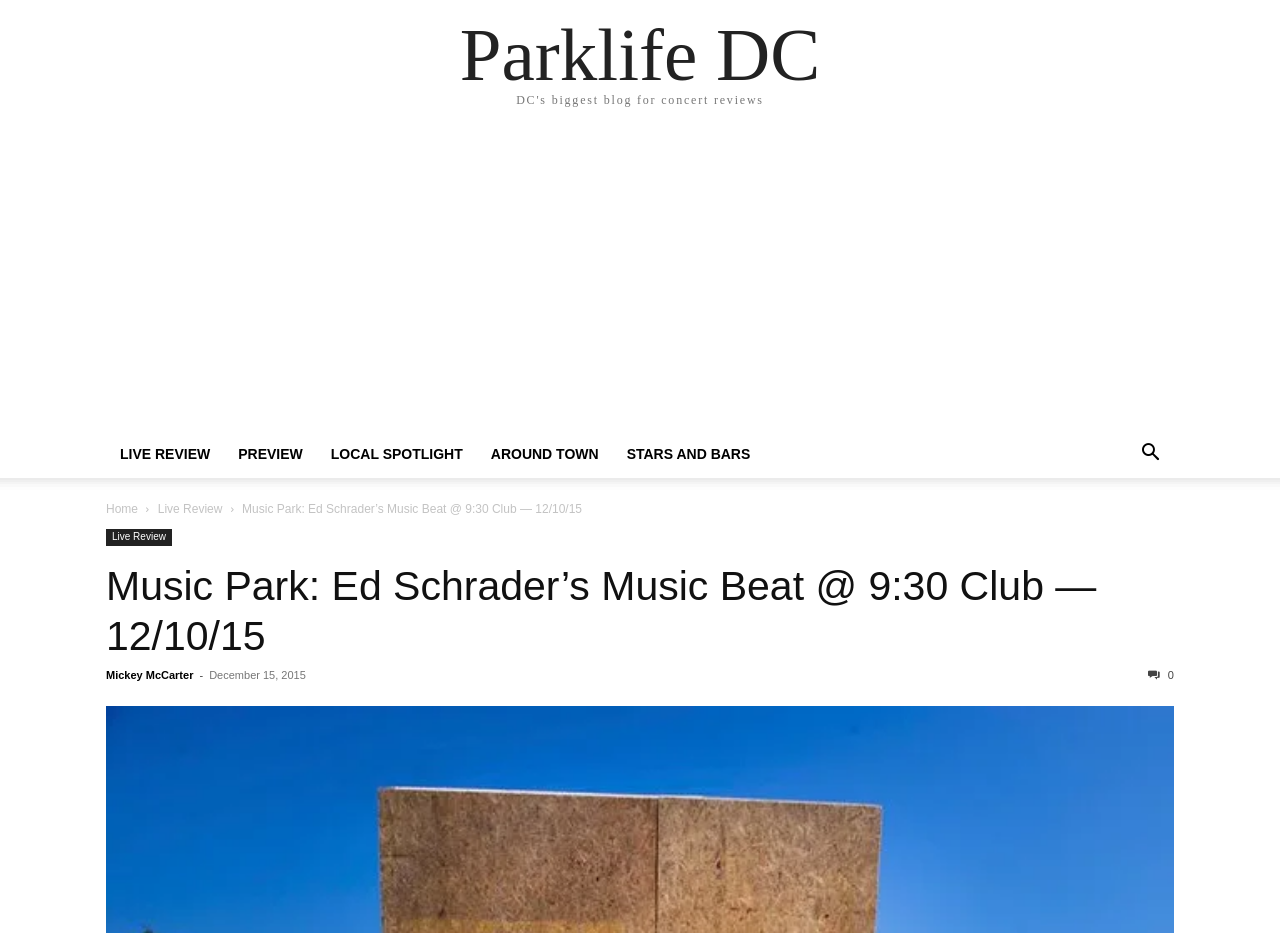Determine the bounding box coordinates of the clickable element to complete this instruction: "search for something". Provide the coordinates in the format of four float numbers between 0 and 1, [left, top, right, bottom].

[0.88, 0.479, 0.917, 0.496]